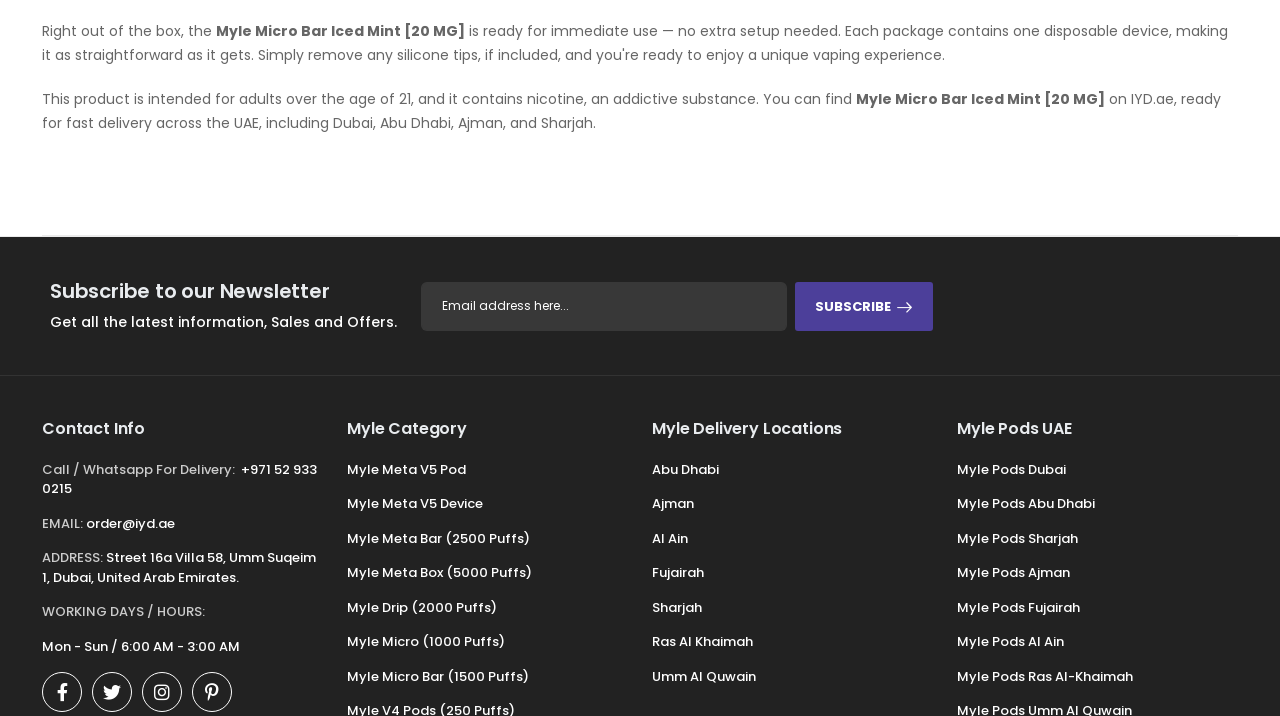Provide a one-word or one-phrase answer to the question:
How can I contact for delivery?

Call/Whatsapp +971 52 933 0215